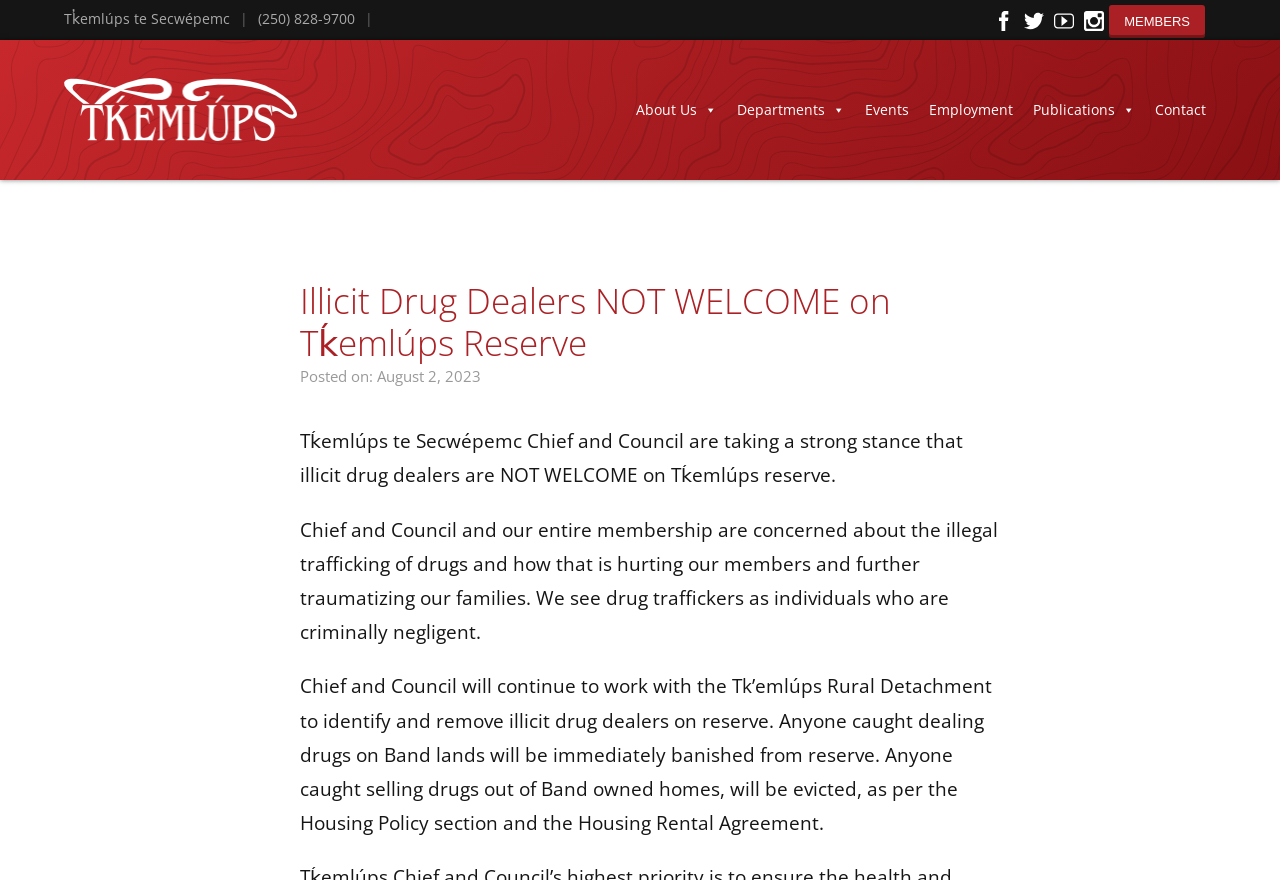Determine the bounding box coordinates of the section I need to click to execute the following instruction: "Learn more about About Us". Provide the coordinates as four float numbers between 0 and 1, i.e., [left, top, right, bottom].

[0.489, 0.102, 0.568, 0.148]